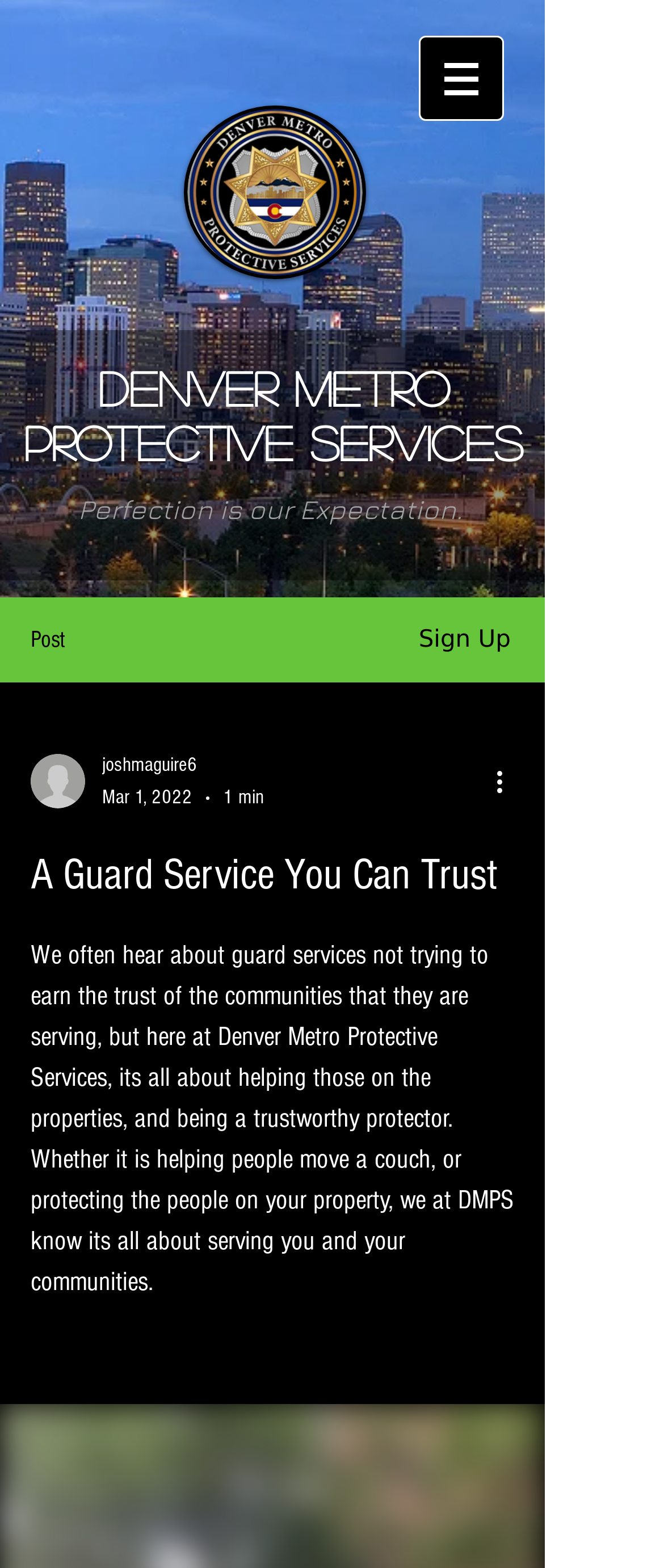Describe the webpage in detail, including text, images, and layout.

The webpage appears to be the homepage of Denver Metro Protective Services, a guard service company. At the top left, there is a link to "Denver Security Guard and Patrol Services" accompanied by an image. To the right of this link, there is a navigation menu labeled "Site" with a button that has a popup menu.

Below the navigation menu, there is a large heading that reads "Denver METRO PROTECTIVE SERVICES" with a link to the same text. Underneath this heading, there is another heading that states "Perfection is our Expectation."

On the left side of the page, there is a section with a writer's picture, their name "joshmaguire6", and the date and time of a post "Mar 1, 2022, 1 min". Below this section, there is a heading that reads "A Guard Service You Can Trust" followed by a paragraph of text that describes the company's mission and values.

To the right of the writer's section, there are two buttons: "Post" and "Sign Up". Below these buttons, there is a button labeled "More actions" with an image. The page has a total of three images, including the one accompanying the link at the top and the writer's picture.